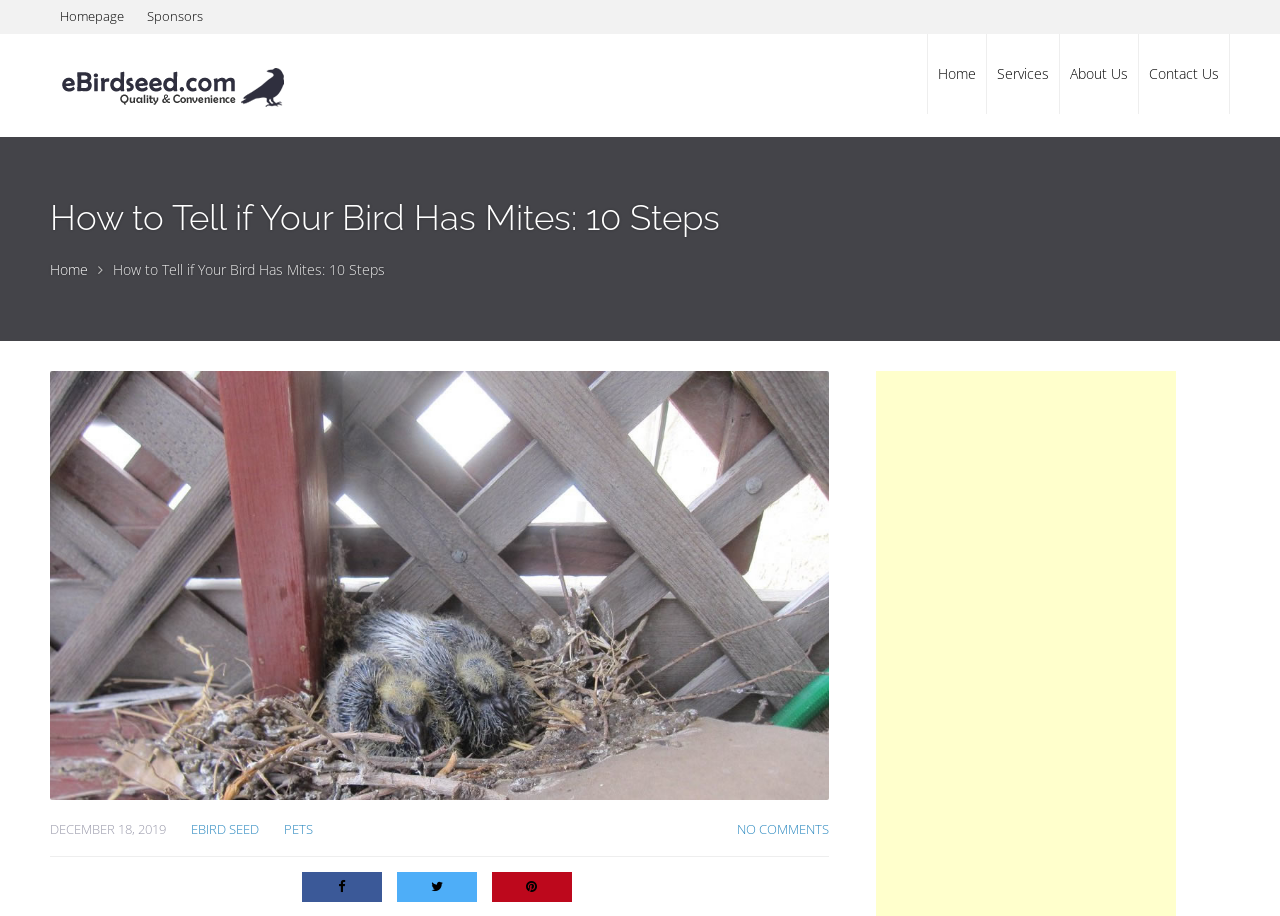Determine the bounding box coordinates of the element's region needed to click to follow the instruction: "read about how to tell if your bird has mites". Provide these coordinates as four float numbers between 0 and 1, formatted as [left, top, right, bottom].

[0.039, 0.215, 0.961, 0.261]